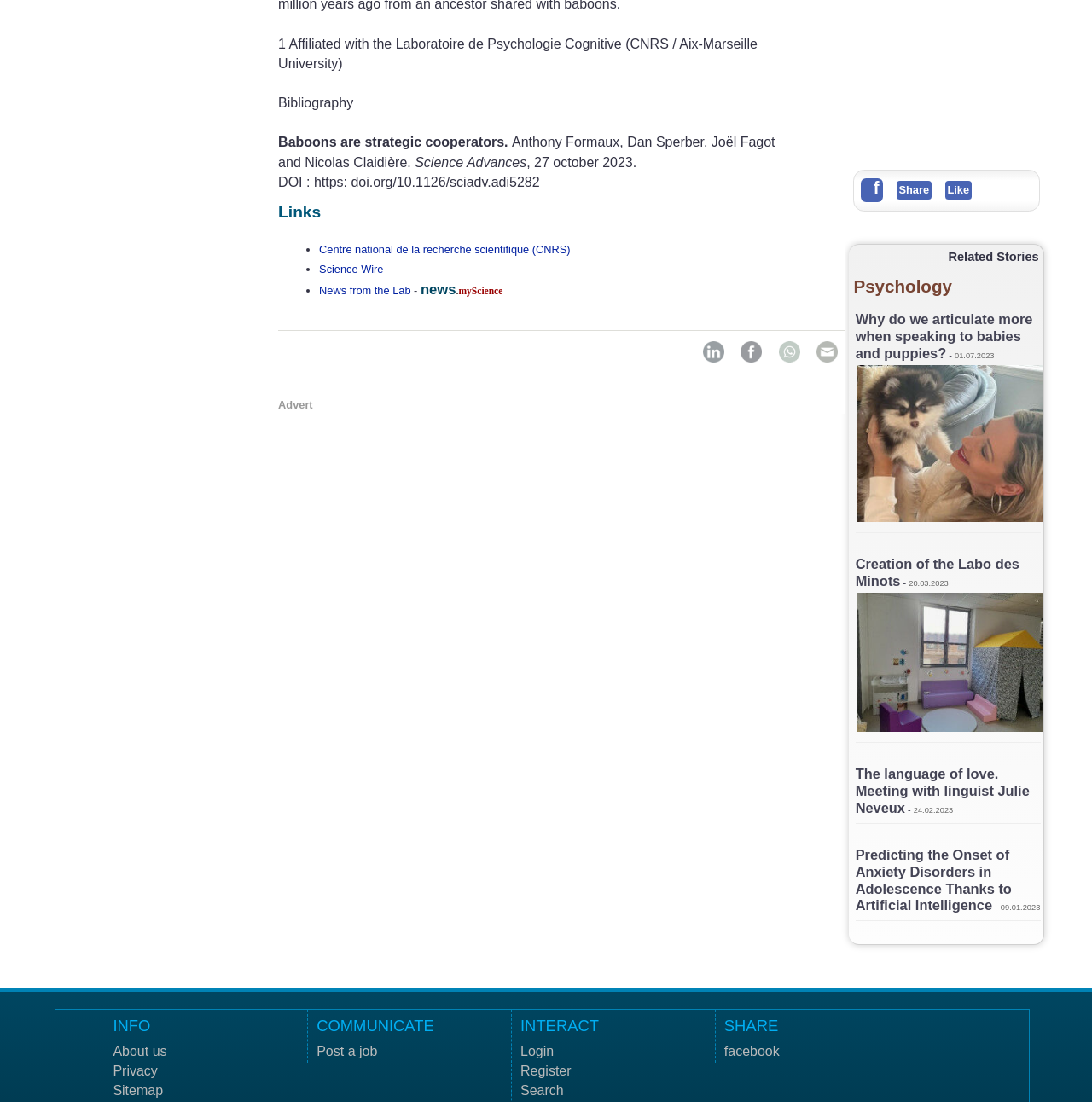Determine the bounding box coordinates of the region that needs to be clicked to achieve the task: "Click the 'Branches of the U.S. Government | USAGov' link".

None